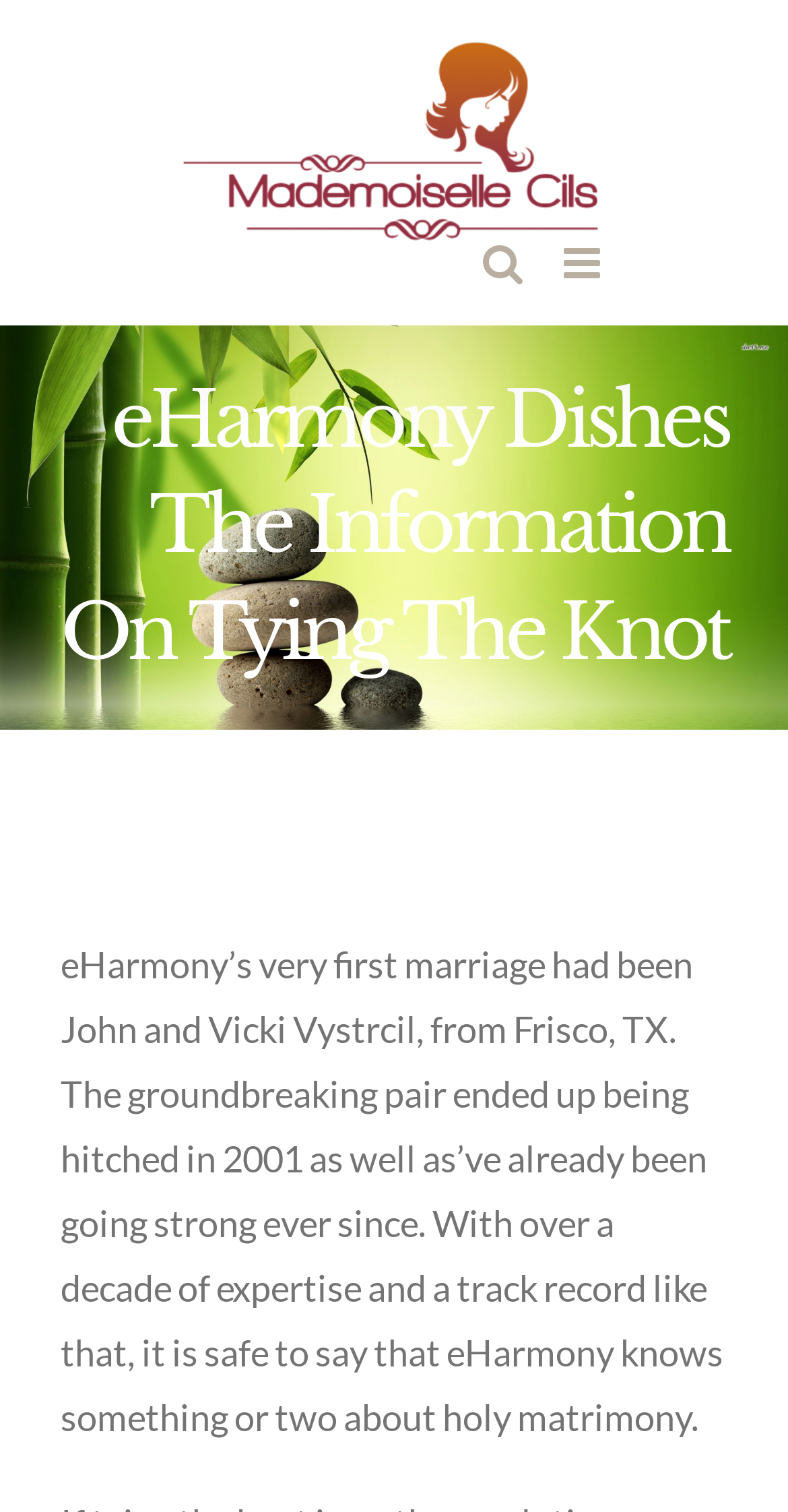Please respond to the question using a single word or phrase:
What is the logo on the top left corner?

Mademoiselle-Cils Logo